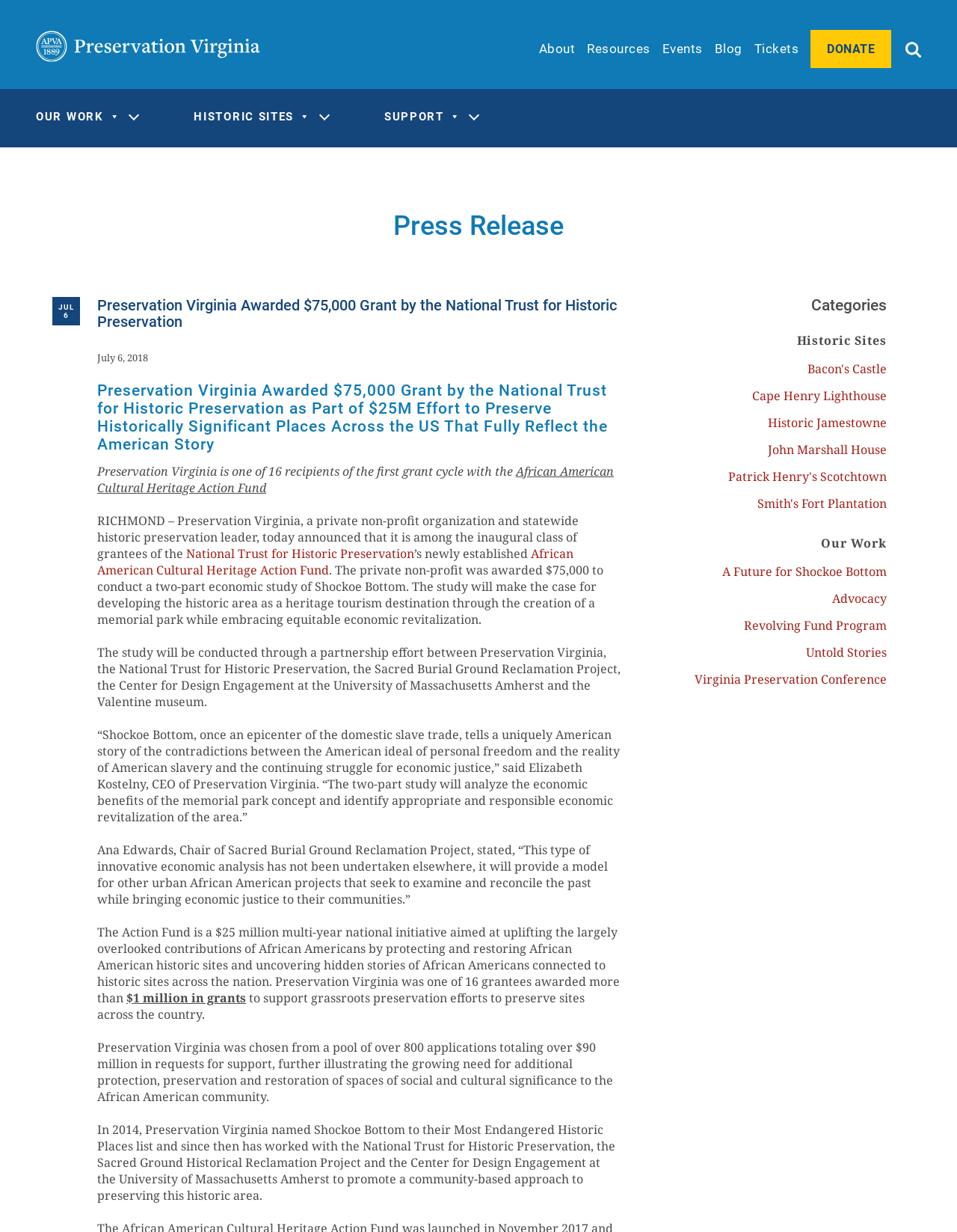Predict the bounding box coordinates for the UI element described as: "get in touch". The coordinates should be four float numbers between 0 and 1, presented as [left, top, right, bottom].

None